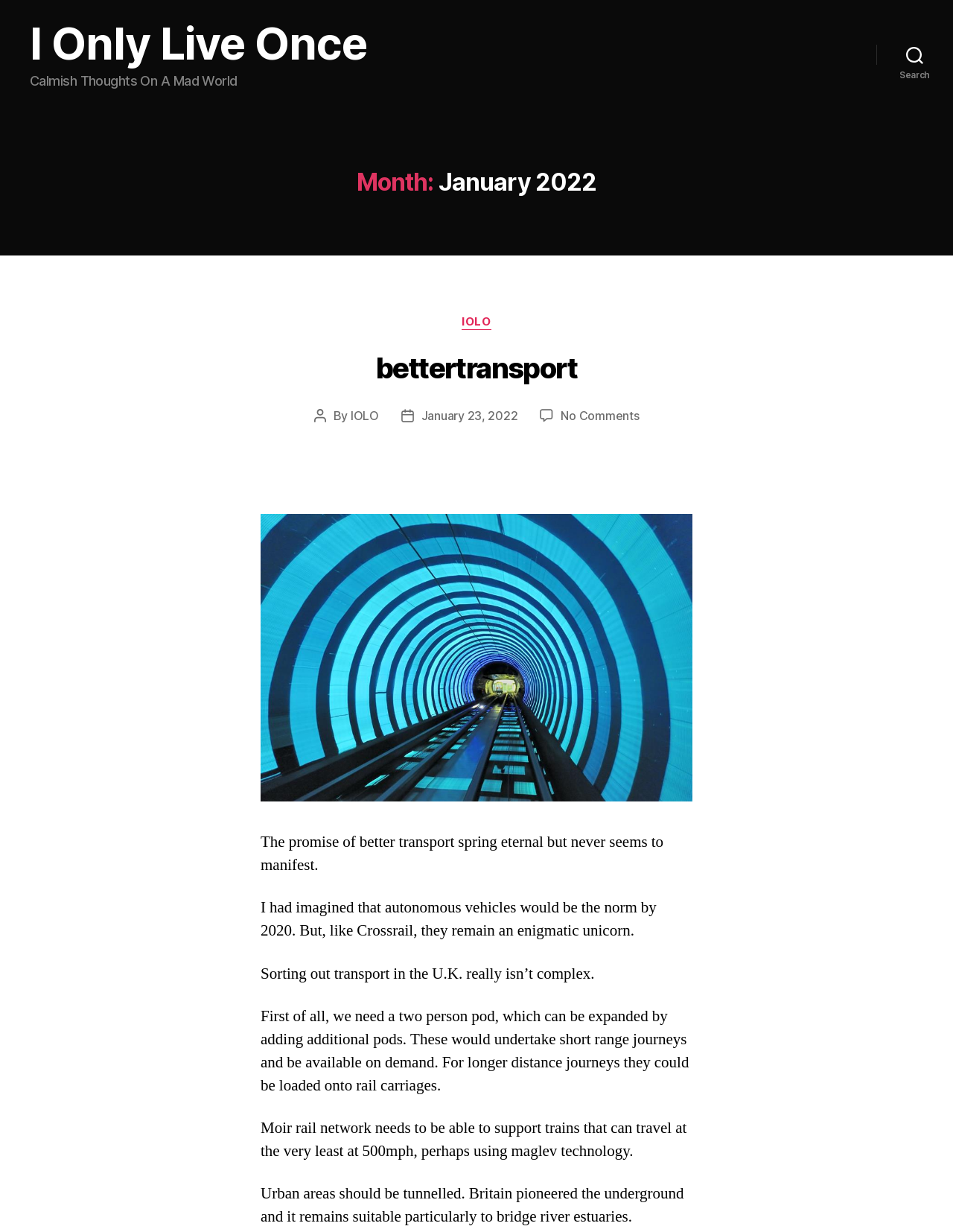From the screenshot, find the bounding box of the UI element matching this description: "No Comments on bettertransport". Supply the bounding box coordinates in the form [left, top, right, bottom], each a float between 0 and 1.

[0.589, 0.332, 0.671, 0.344]